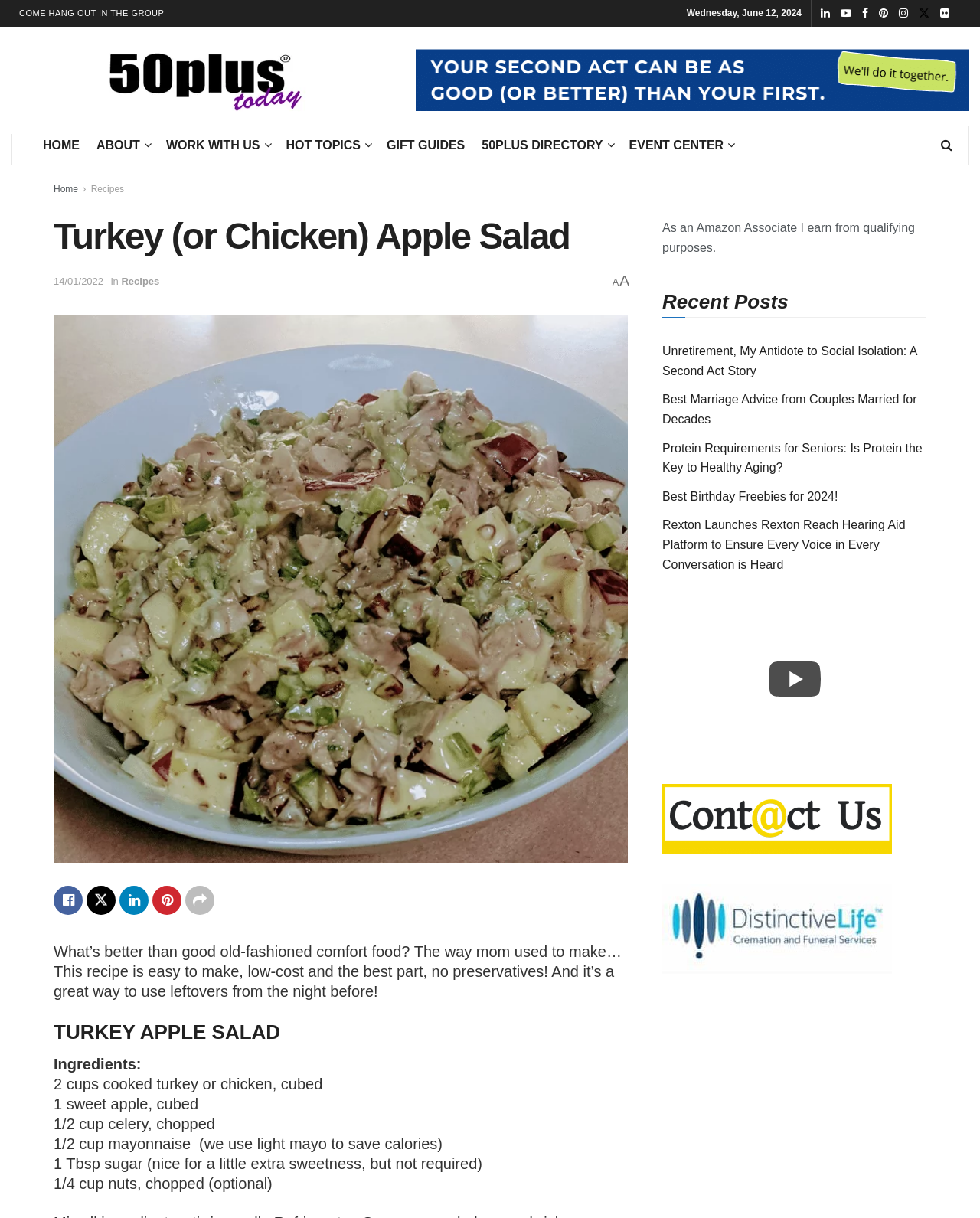Answer the question using only one word or a concise phrase: How many cups of cooked turkey or chicken are needed for the recipe?

2 cups